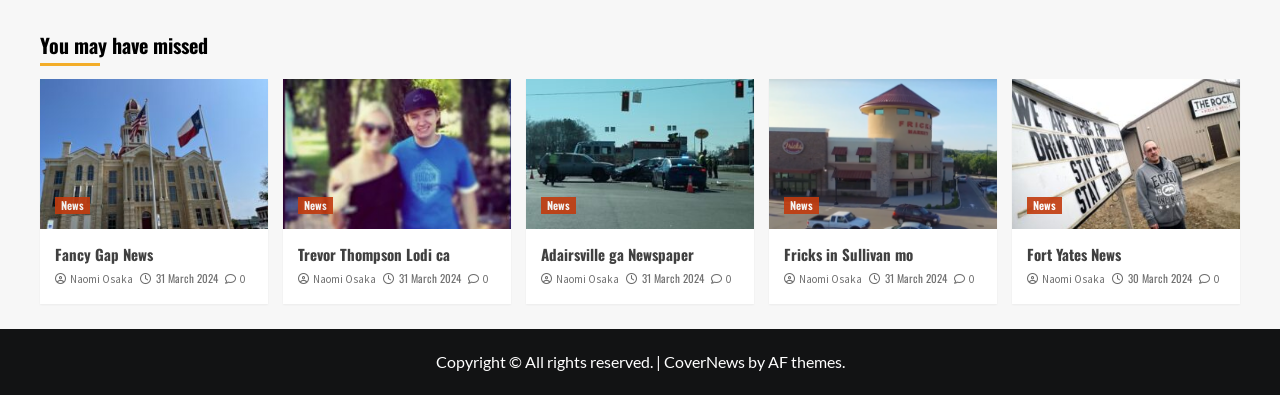How many news articles are displayed?
Look at the screenshot and provide an in-depth answer.

I counted the number of figure elements with a heading and links inside, which represent individual news articles. There are 8 such elements, indicating 8 news articles are displayed.